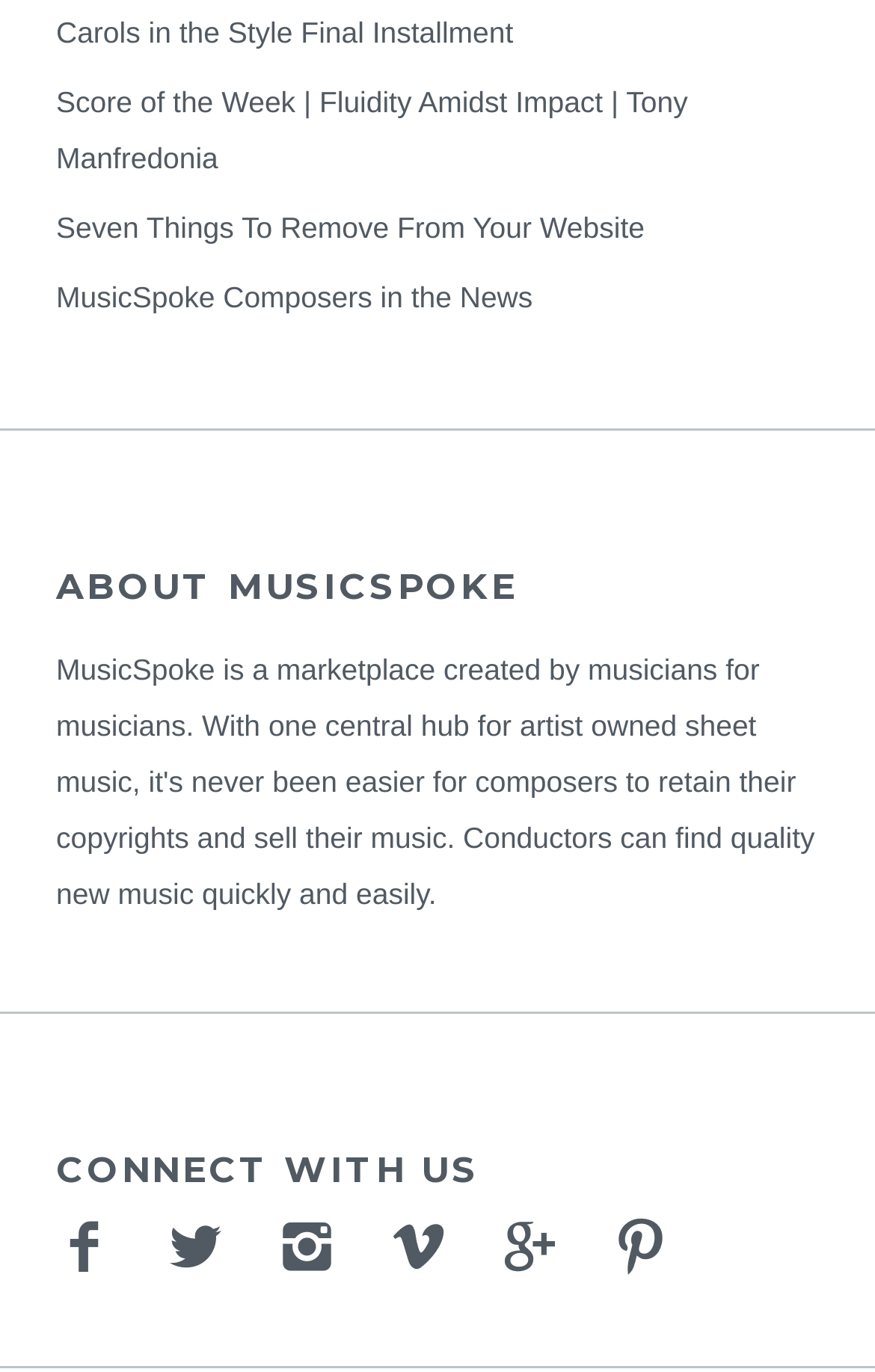Determine the bounding box coordinates for the element that should be clicked to follow this instruction: "Learn more about ABOUT MUSICSPOKE". The coordinates should be given as four float numbers between 0 and 1, in the format [left, top, right, bottom].

[0.064, 0.412, 0.936, 0.443]